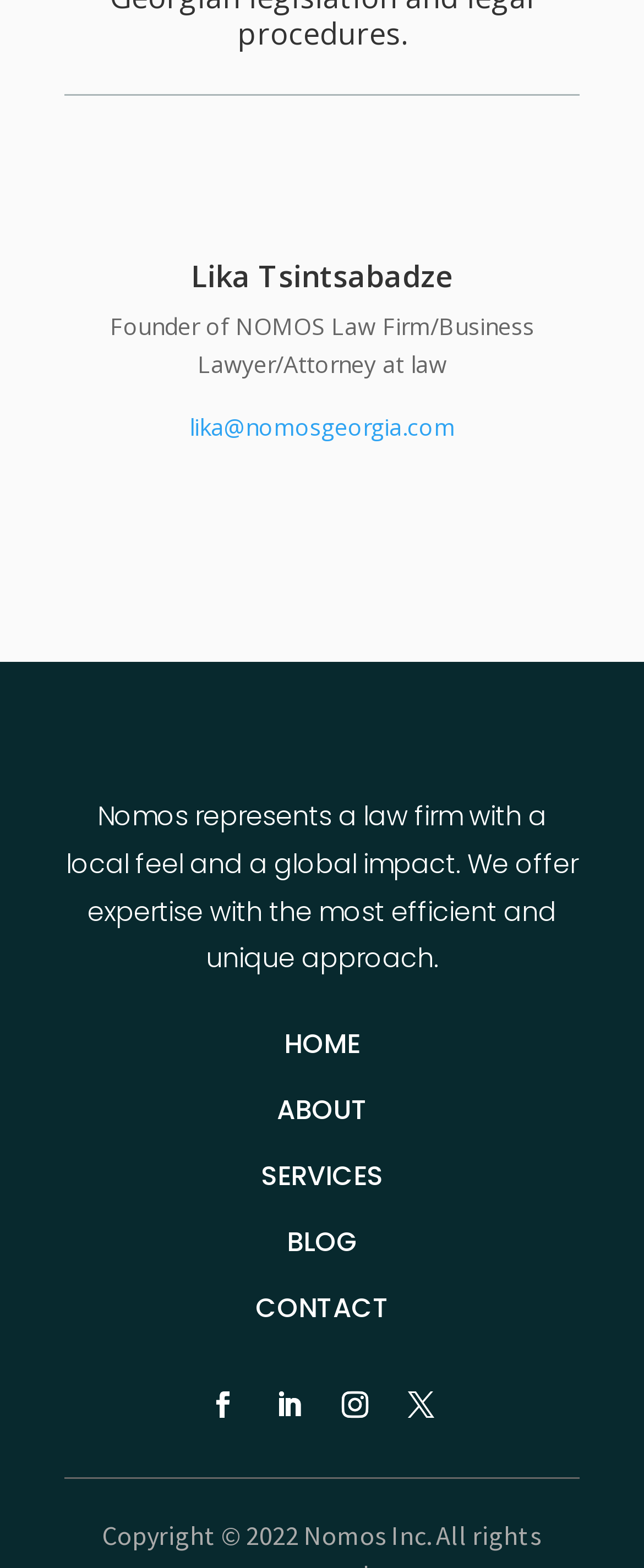What is the profession of Lika Tsintsabadze?
Provide a short answer using one word or a brief phrase based on the image.

Business Lawyer